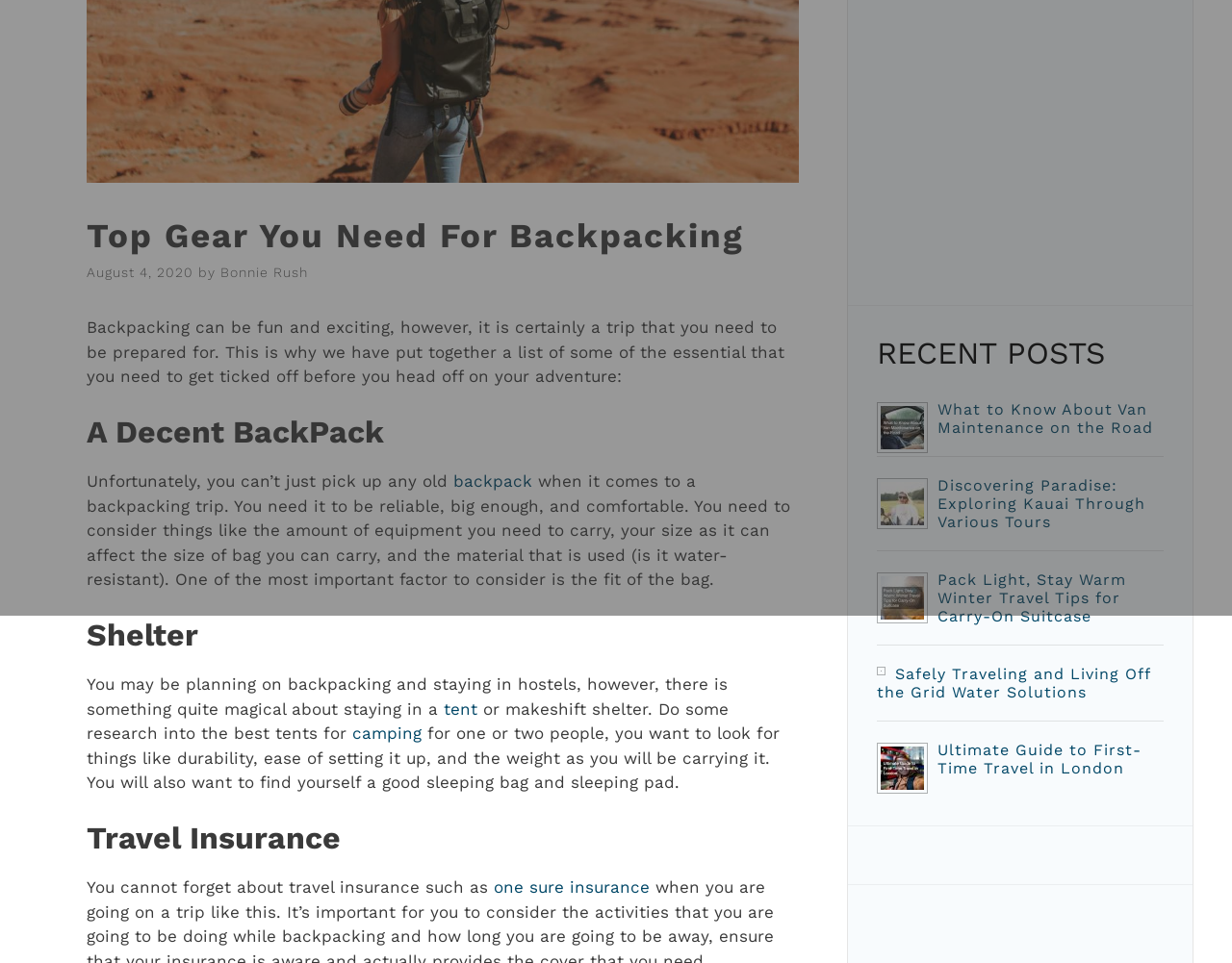Given the element description, predict the bounding box coordinates in the format (top-left x, top-left y, bottom-right x, bottom-right y). Make sure all values are between 0 and 1. Here is the element description: one sure insurance

[0.401, 0.911, 0.527, 0.931]